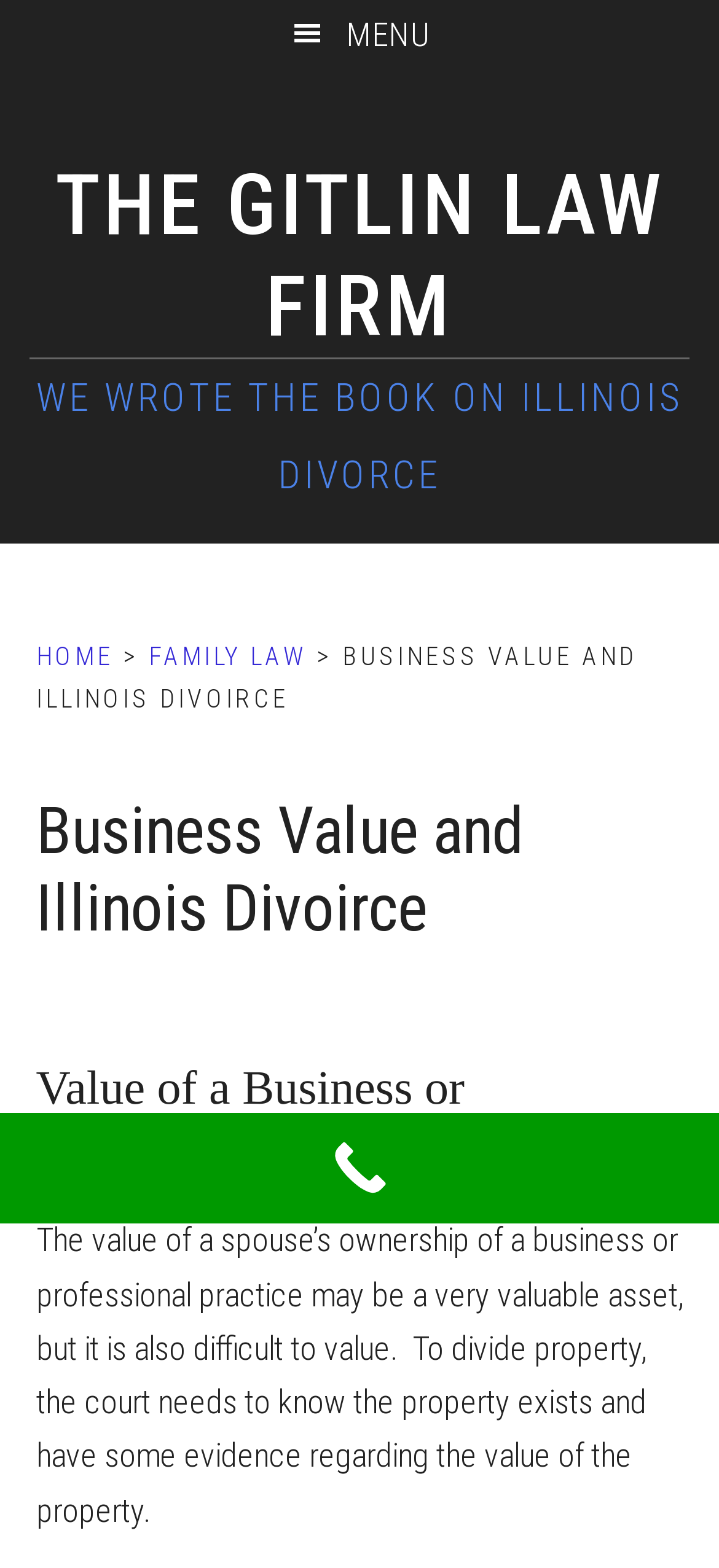What is the main topic of the webpage?
Please give a detailed and elaborate answer to the question based on the image.

I determined the main topic by analyzing the headings and content of the webpage. The heading 'Business Value and Illinois Divorce' is prominent, and the text below it discusses the value of a spouse's ownership of a business or professional practice in the context of divorce.